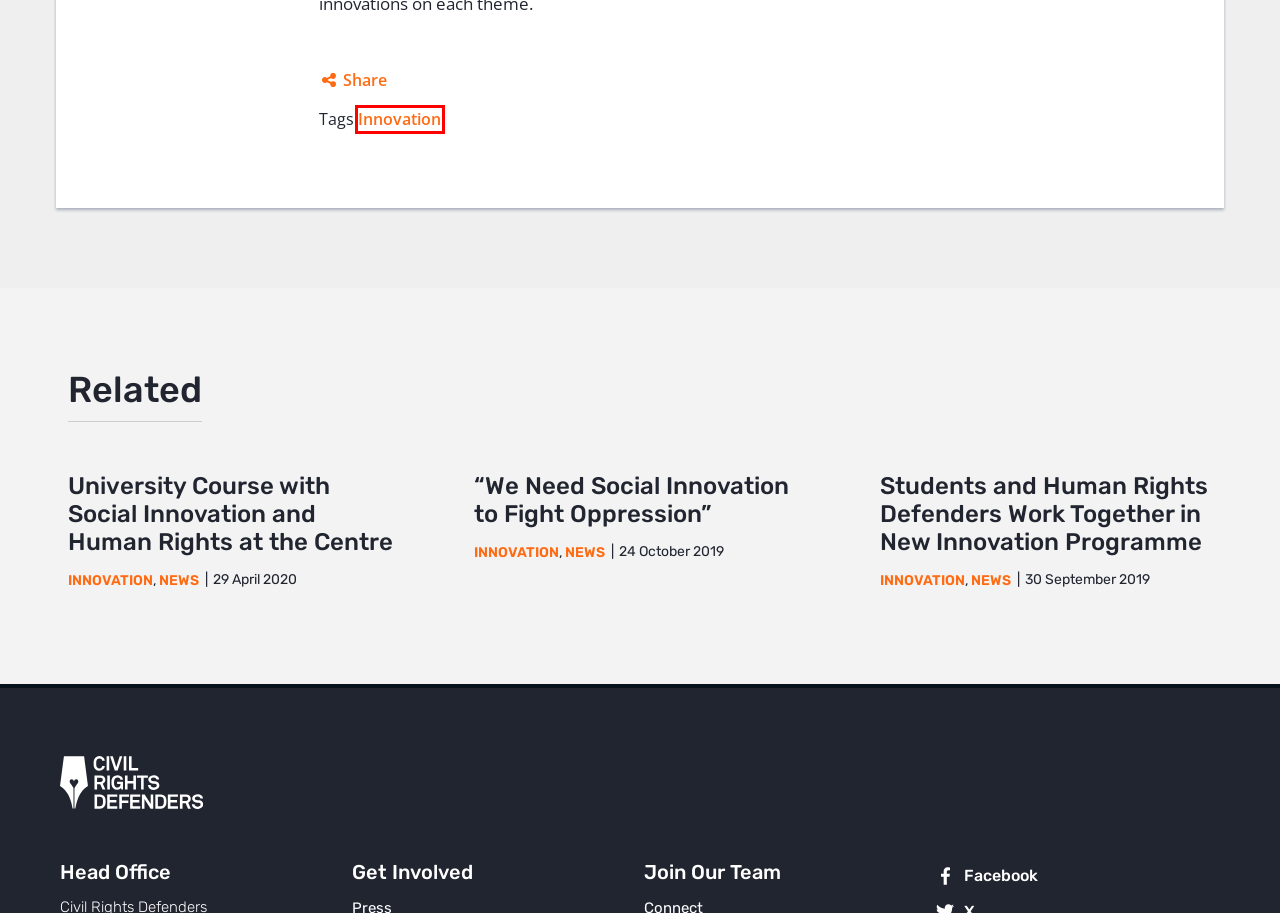You have a screenshot of a webpage with a red bounding box around an element. Select the webpage description that best matches the new webpage after clicking the element within the red bounding box. Here are the descriptions:
A. Our Work - Civil Rights Defenders
B. Innovation Initiative - Civil Rights Defenders
C. Innovation - Civil Rights Defenders
D. University Course with Social Innovation and Human Rights at the Centre - Civil Rights Defenders
E. Civil Rights Defenders – Connect
F. Students and Human Rights Defenders Work Together in New Innovation Programme
G. “We Need Social Innovation to Fight Oppression”
H. Join our team - Civil Rights Defenders

C